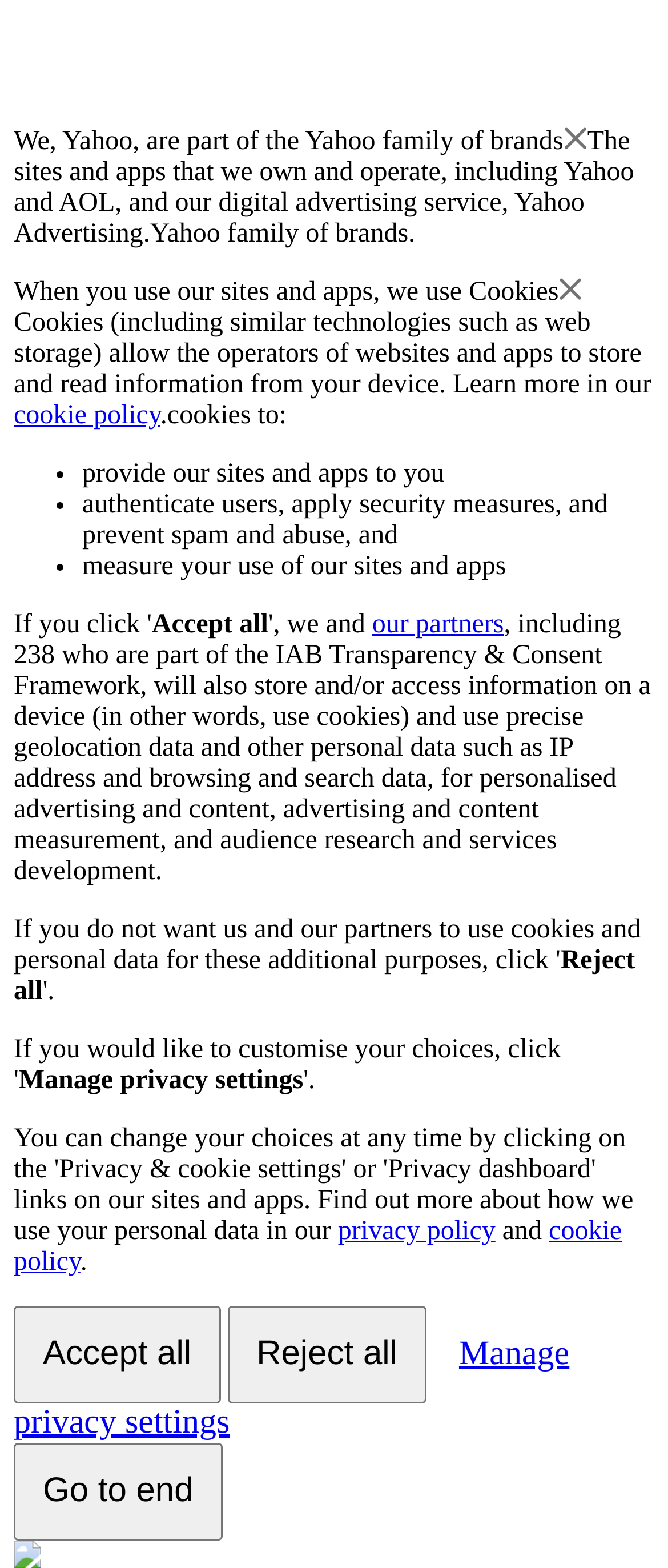Describe all visible elements and their arrangement on the webpage.

This webpage appears to be a privacy policy or consent page for Yahoo. At the top, there is a brief introduction stating that Yahoo is part of the Yahoo family of brands. Below this, there is a section explaining how Yahoo uses cookies and other technologies to store and read information from devices. This section includes a link to the cookie policy.

The page then lists the purposes for which Yahoo uses cookies, including providing its sites and apps, authenticating users, applying security measures, and measuring user behavior. Each of these points is marked with a bullet point.

Following this, there are three buttons: "Accept all", "Reject all", and "Manage privacy settings". The "Accept all" button is located near the top of this section, while the "Reject all" button is positioned below it. The "Manage privacy settings" button is located at the bottom of this section.

To the right of the "Accept all" button, there is a link to "our partners", which is part of the IAB Transparency & Consent Framework. Below this, there is a lengthy paragraph explaining how Yahoo's partners will store and access information on devices, use precise geolocation data, and use personal data for personalized advertising and content.

At the bottom of the page, there are links to the privacy policy and cookie policy, as well as a "Go to end" button. There is also a small image located at the very bottom of the page.